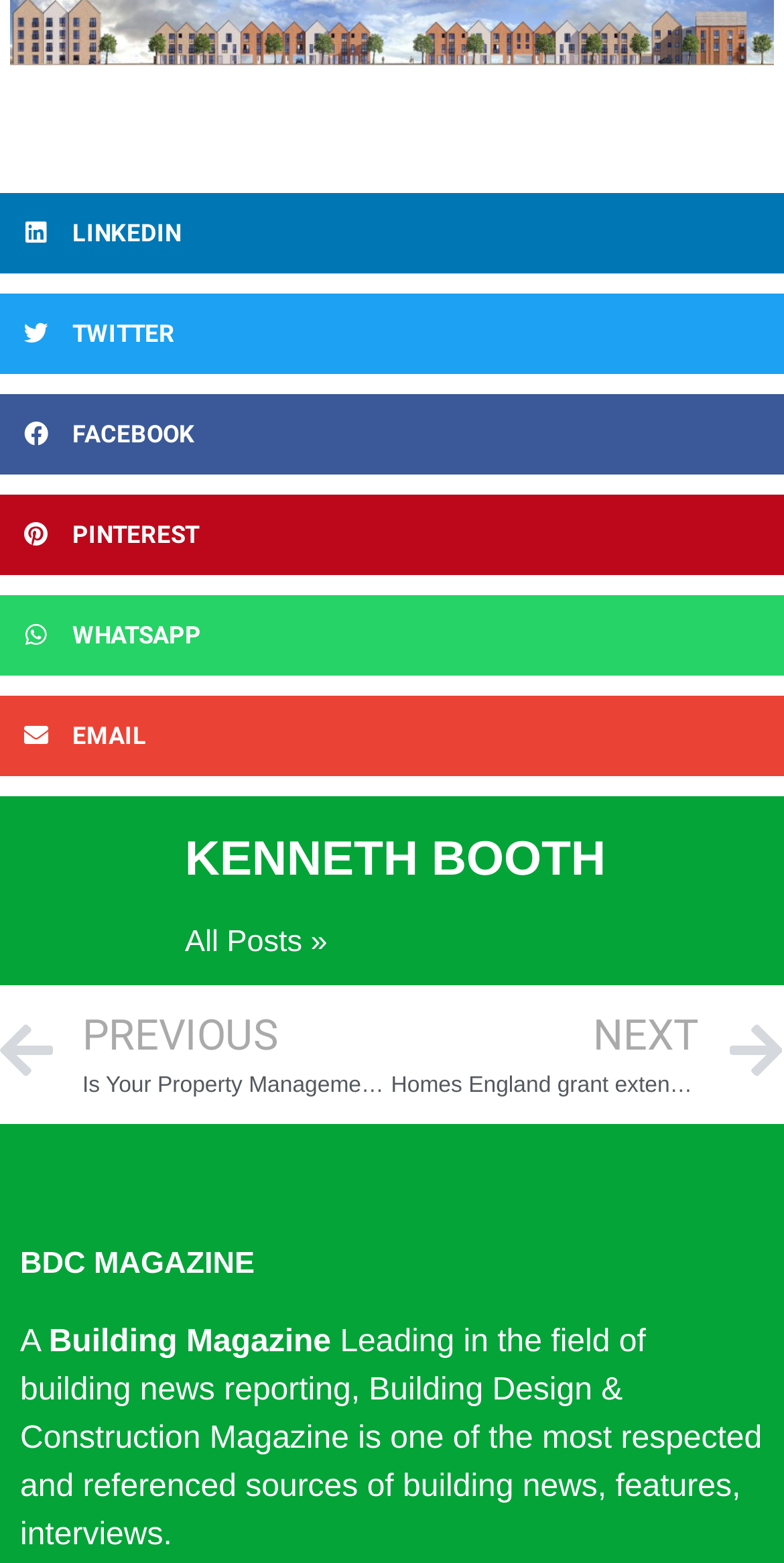Please find the bounding box for the UI element described by: "Kenneth Booth".

[0.236, 0.533, 0.974, 0.57]